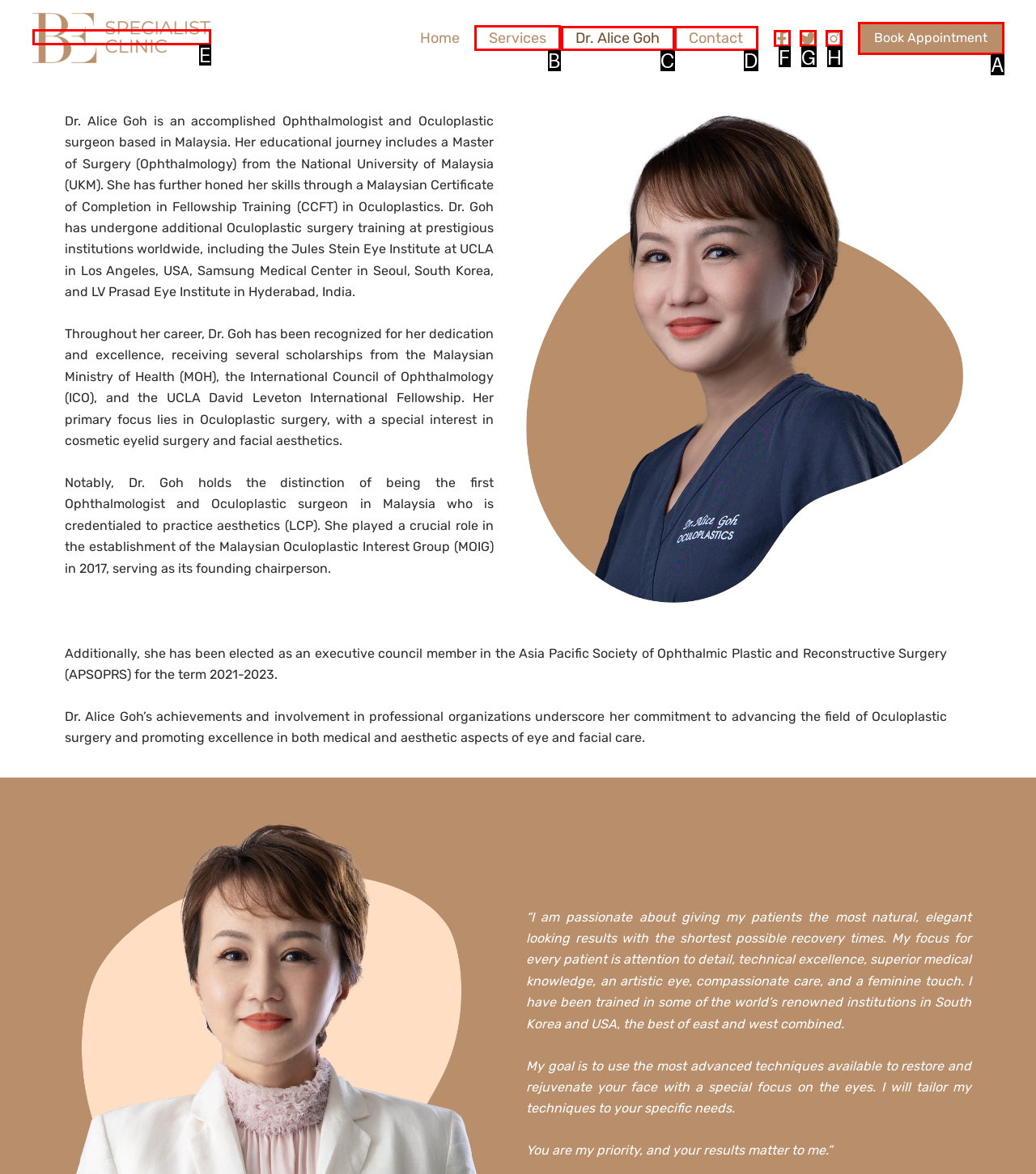Tell me which letter corresponds to the UI element that should be clicked to fulfill this instruction: Visit the 'Services' page
Answer using the letter of the chosen option directly.

B